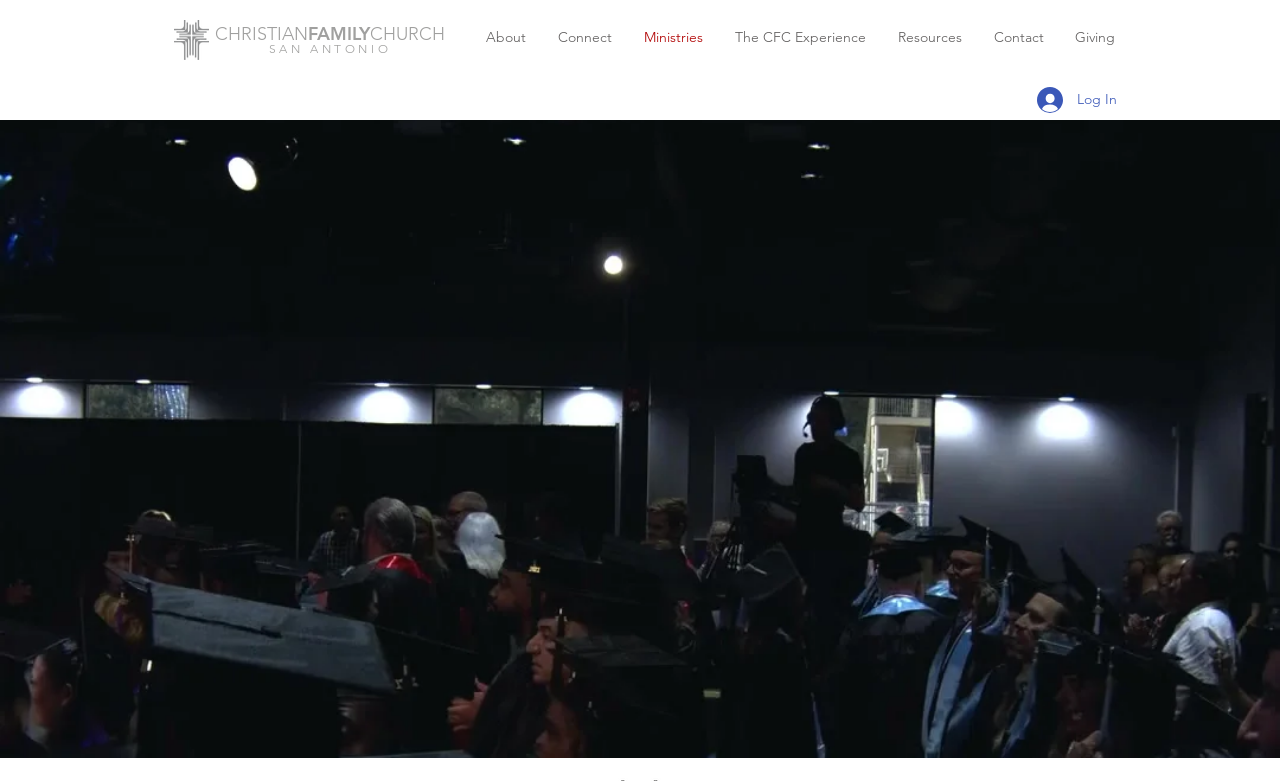Determine the bounding box coordinates for the area that should be clicked to carry out the following instruction: "Explore the About page".

[0.368, 0.032, 0.424, 0.064]